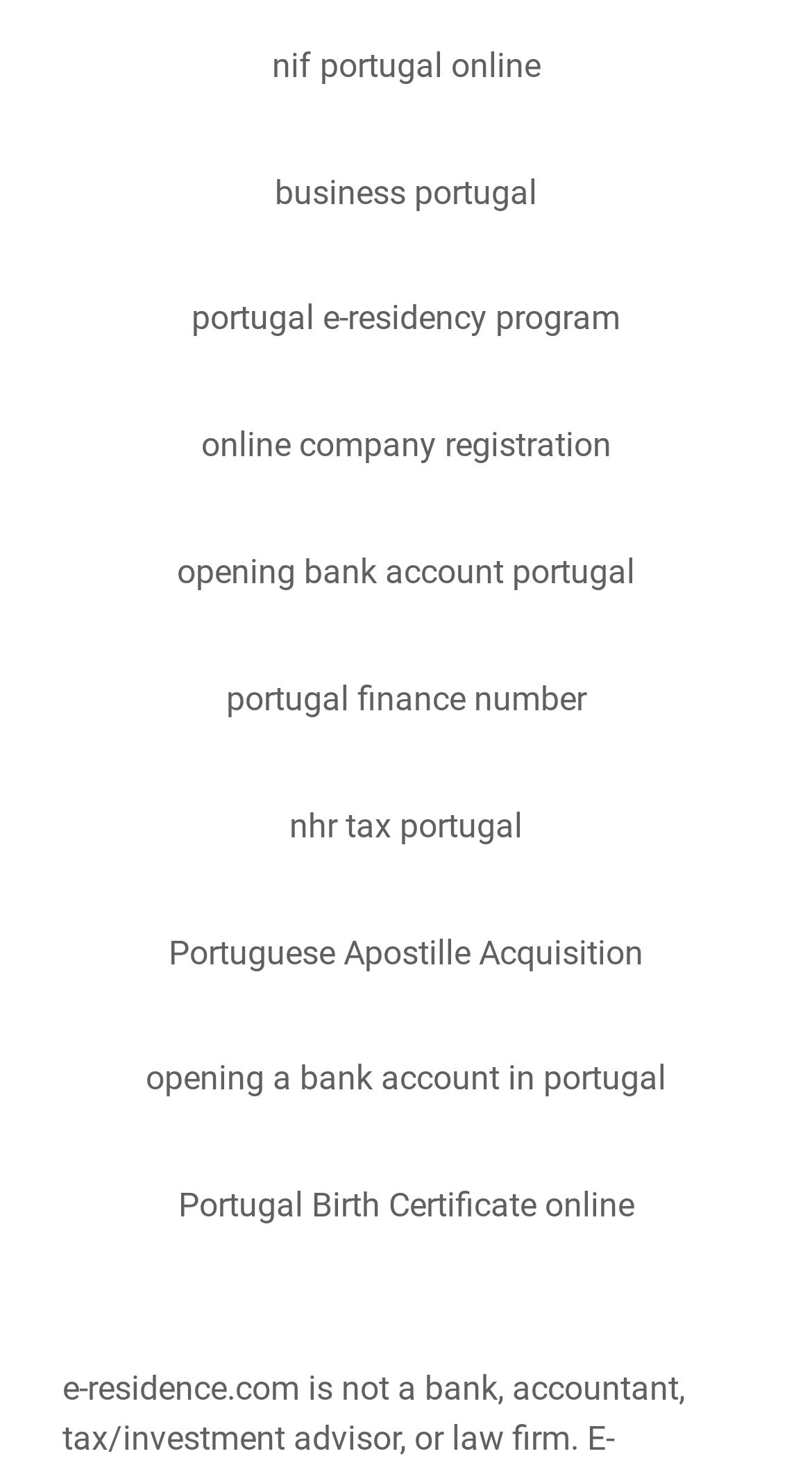Please locate the bounding box coordinates of the element that should be clicked to complete the given instruction: "learn about nif portugal online".

[0.335, 0.024, 0.665, 0.066]